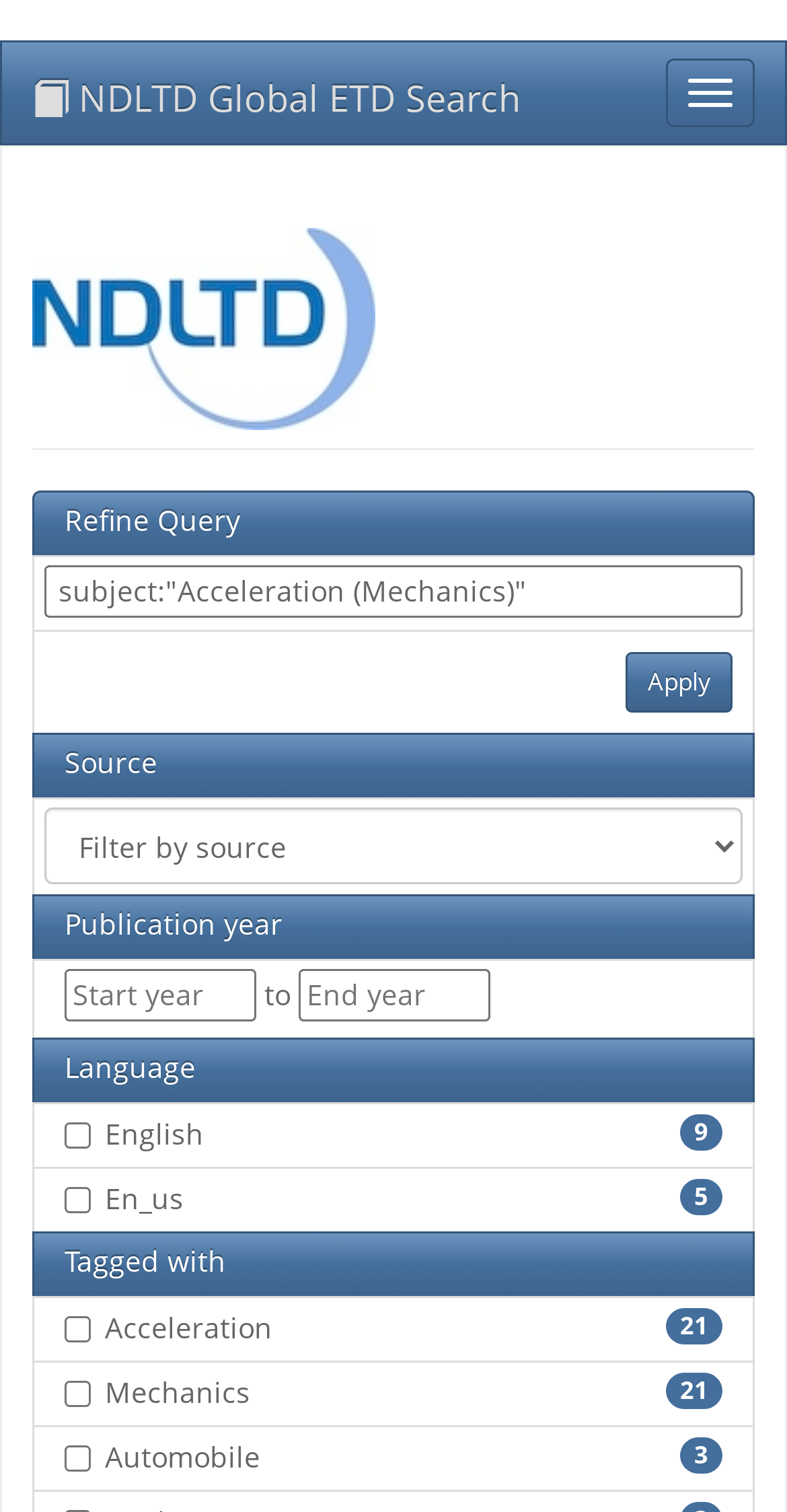Provide the bounding box coordinates, formatted as (top-left x, top-left y, bottom-right x, bottom-right y), with all values being floating point numbers between 0 and 1. Identify the bounding box of the UI element that matches the description: parent_node: to name="year_end" placeholder="End year"

[0.379, 0.641, 0.623, 0.676]